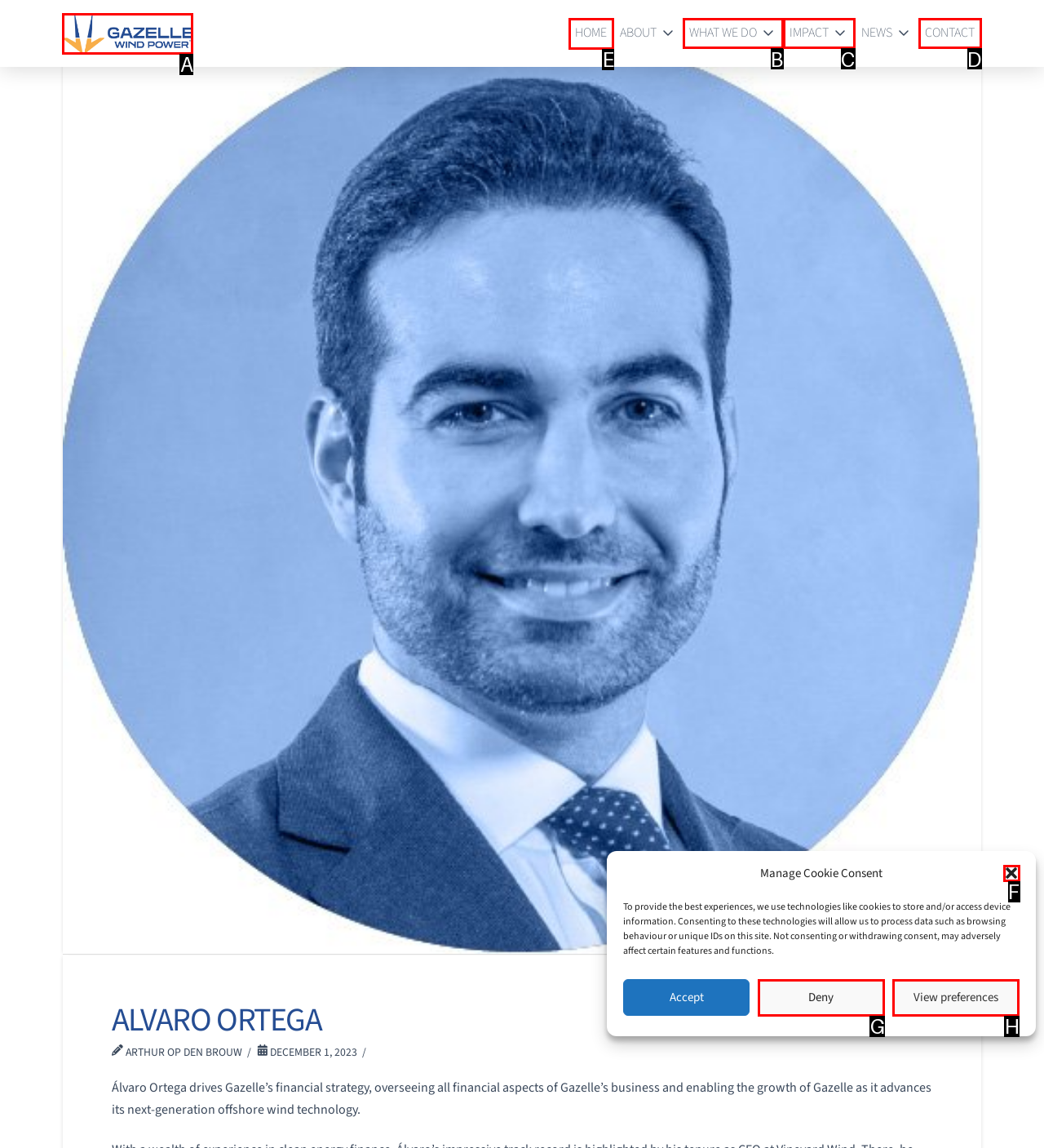Which option should you click on to fulfill this task: Go to HOME page? Answer with the letter of the correct choice.

E